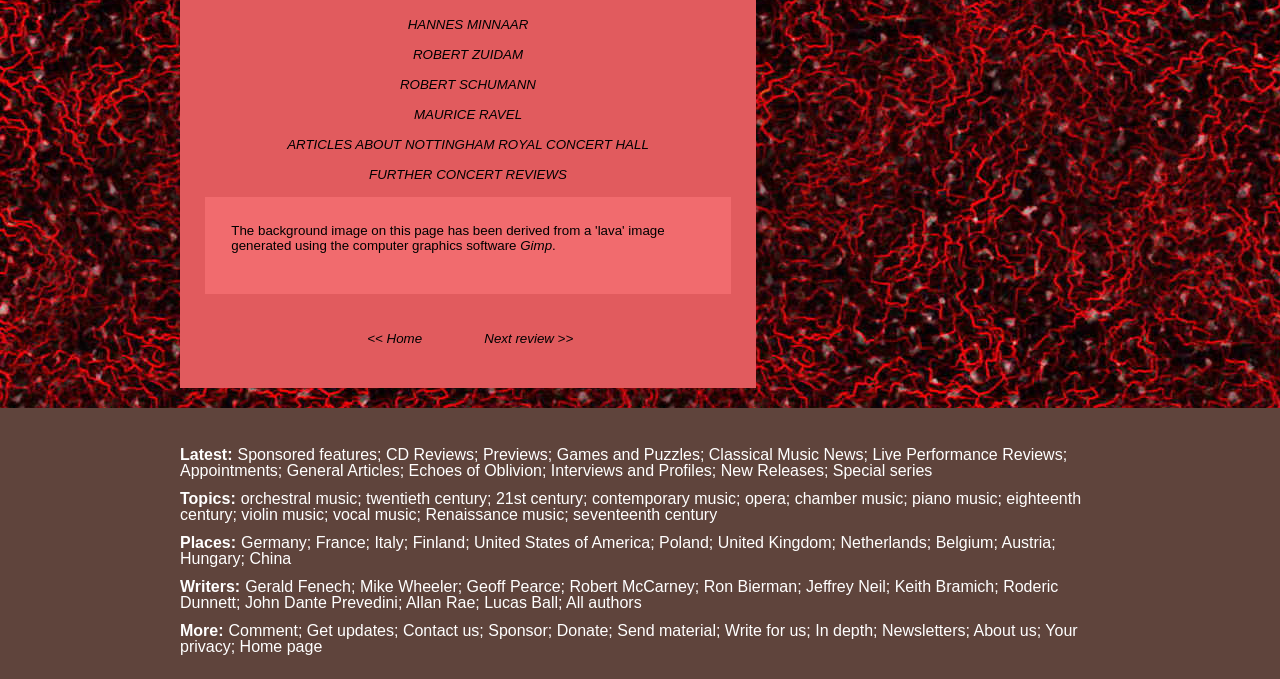Pinpoint the bounding box coordinates of the clickable area necessary to execute the following instruction: "go to the home page". The coordinates should be given as four float numbers between 0 and 1, namely [left, top, right, bottom].

[0.287, 0.488, 0.33, 0.51]